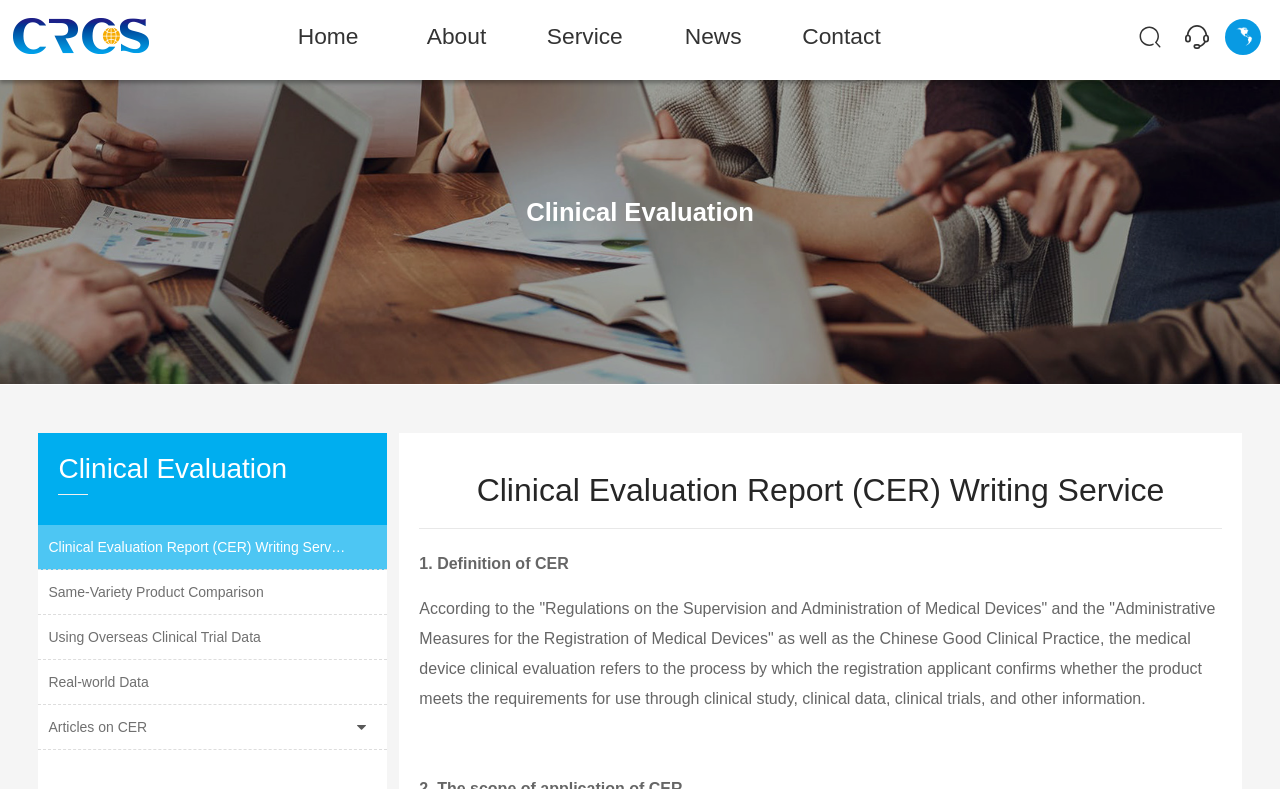Give a concise answer of one word or phrase to the question: 
How many links are there in the left sidebar?

5